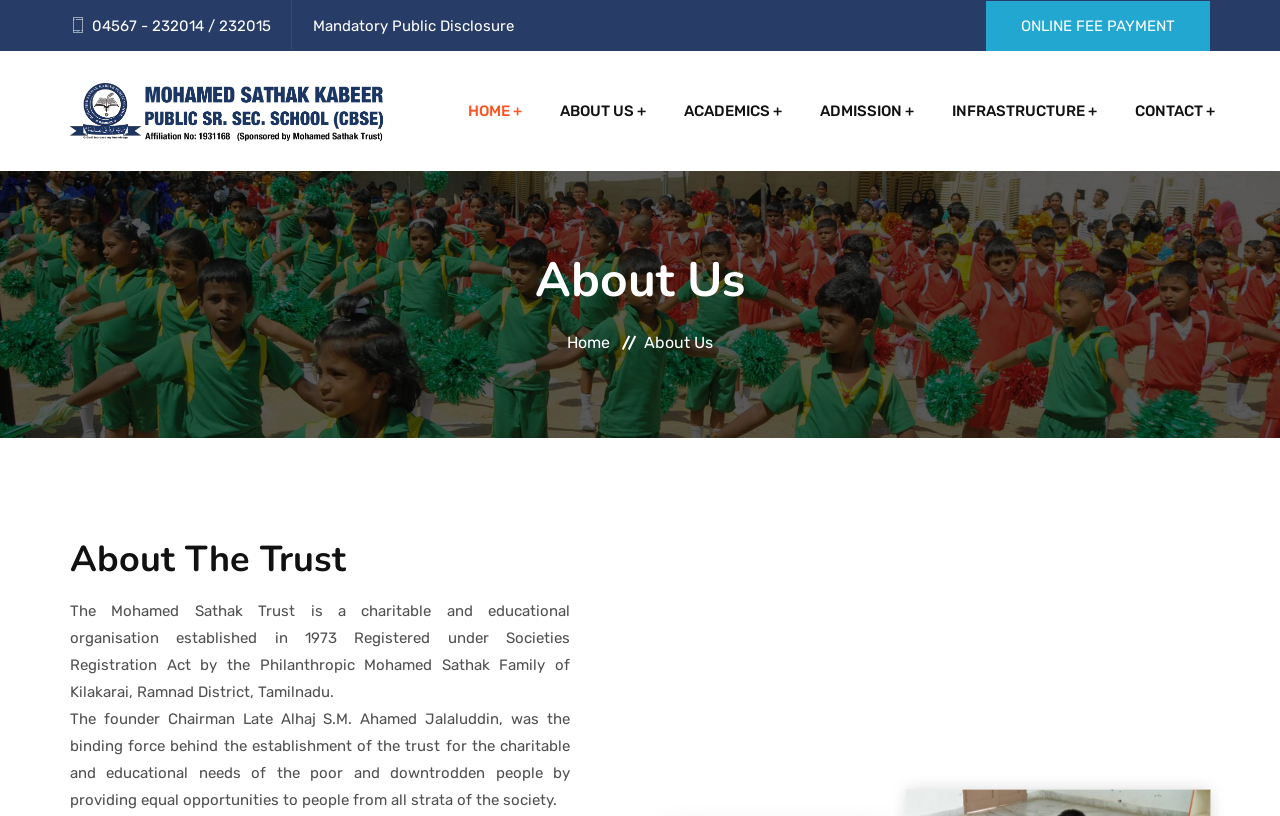What is the purpose of the 'ONLINE FEE PAYMENT' link?
Using the visual information, respond with a single word or phrase.

To pay fees online